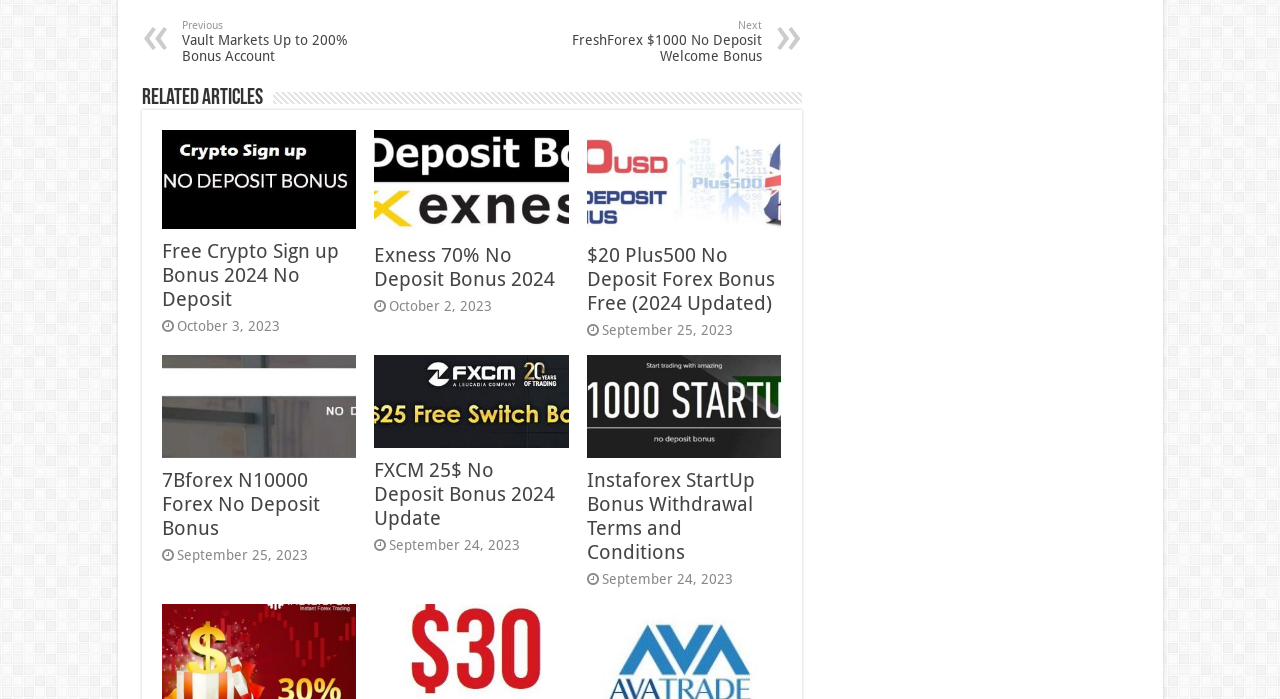Determine the bounding box coordinates of the UI element described below. Use the format (top-left x, top-left y, bottom-right x, bottom-right y) with floating point numbers between 0 and 1: alt="Exness 70% No Deposit Bonus"

[0.292, 0.185, 0.444, 0.333]